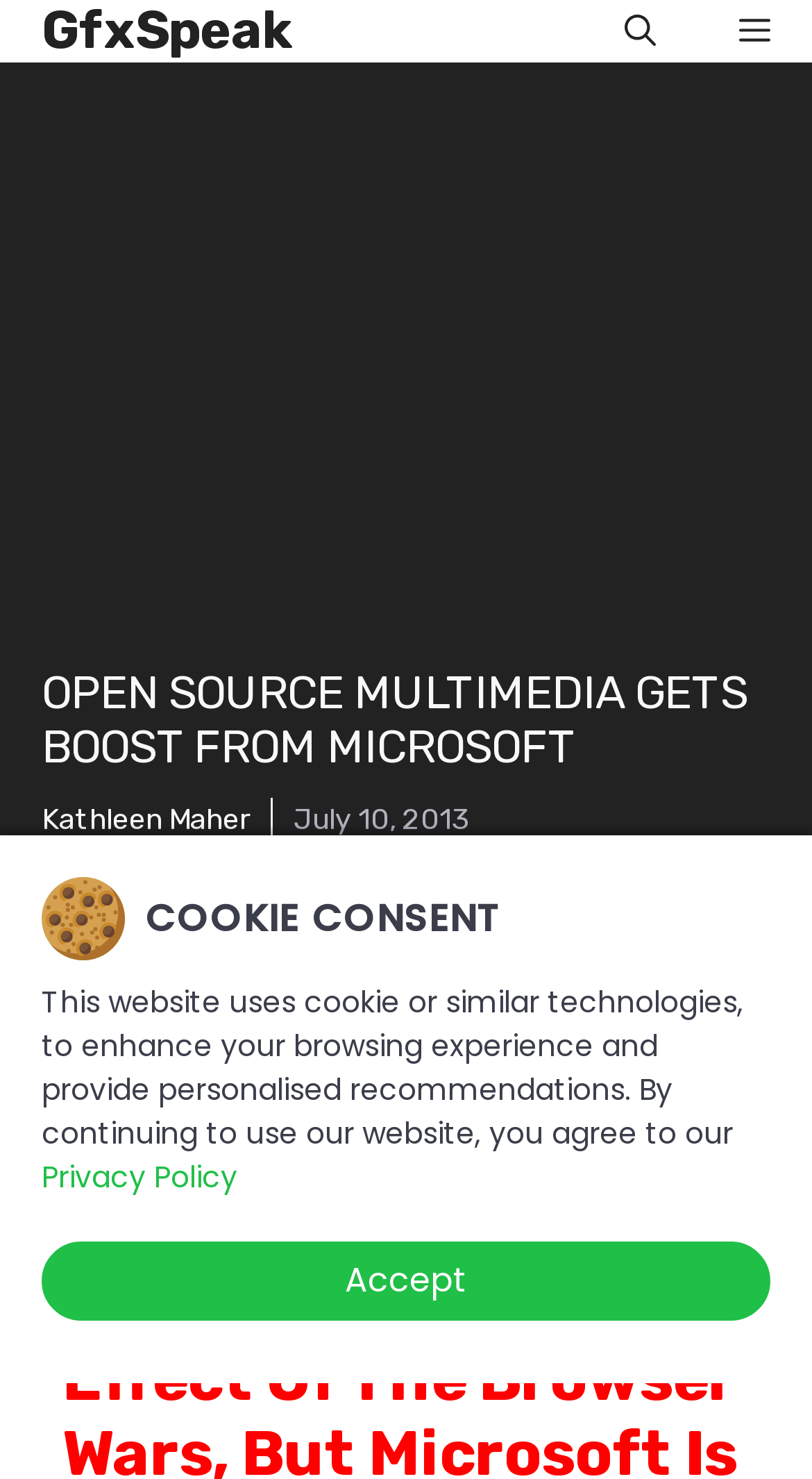Locate the bounding box coordinates of the area that needs to be clicked to fulfill the following instruction: "Read the article by Kathleen Maher". The coordinates should be in the format of four float numbers between 0 and 1, namely [left, top, right, bottom].

[0.051, 0.542, 0.308, 0.566]